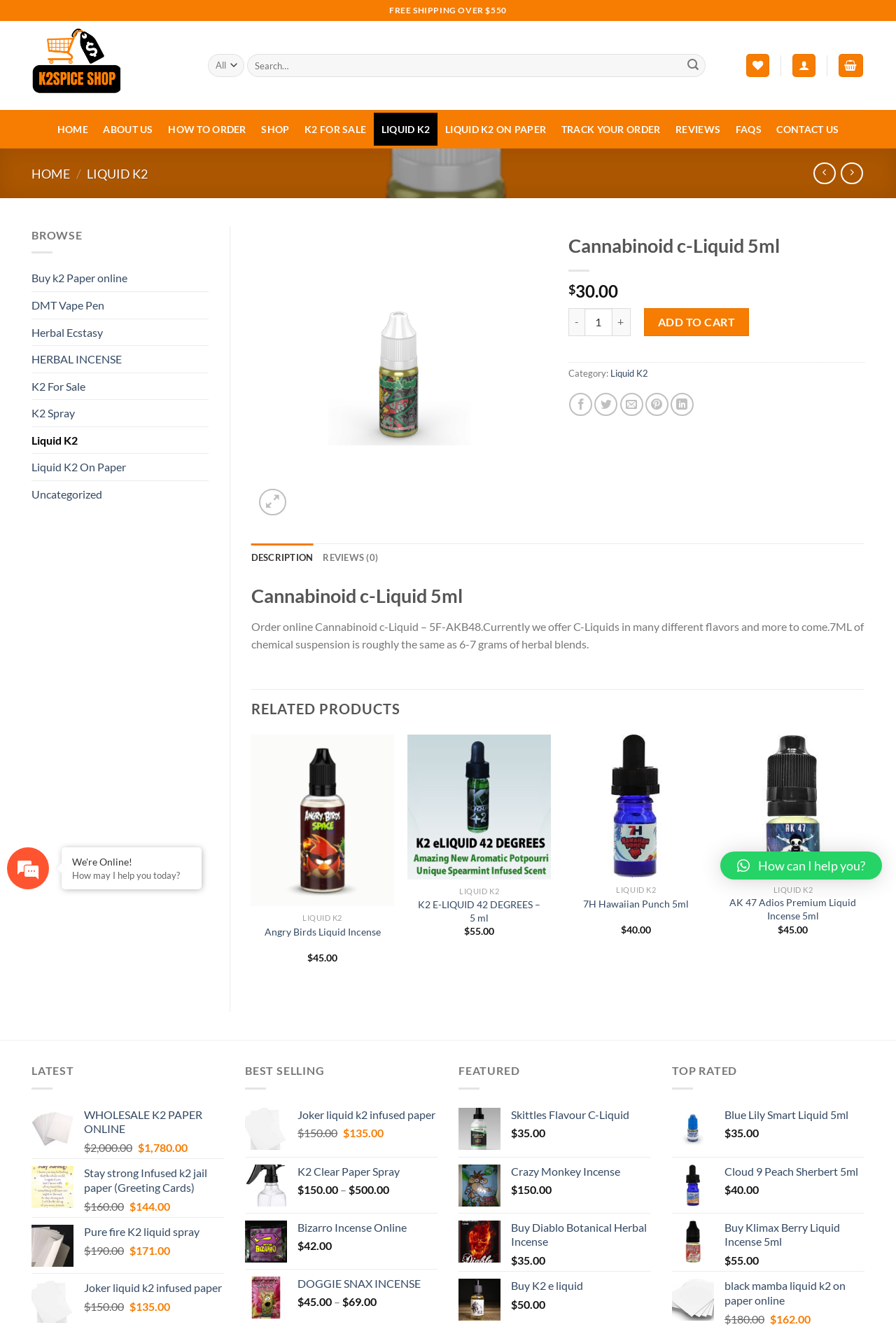Identify the main title of the webpage and generate its text content.

Cannabinoid c-Liquid 5ml